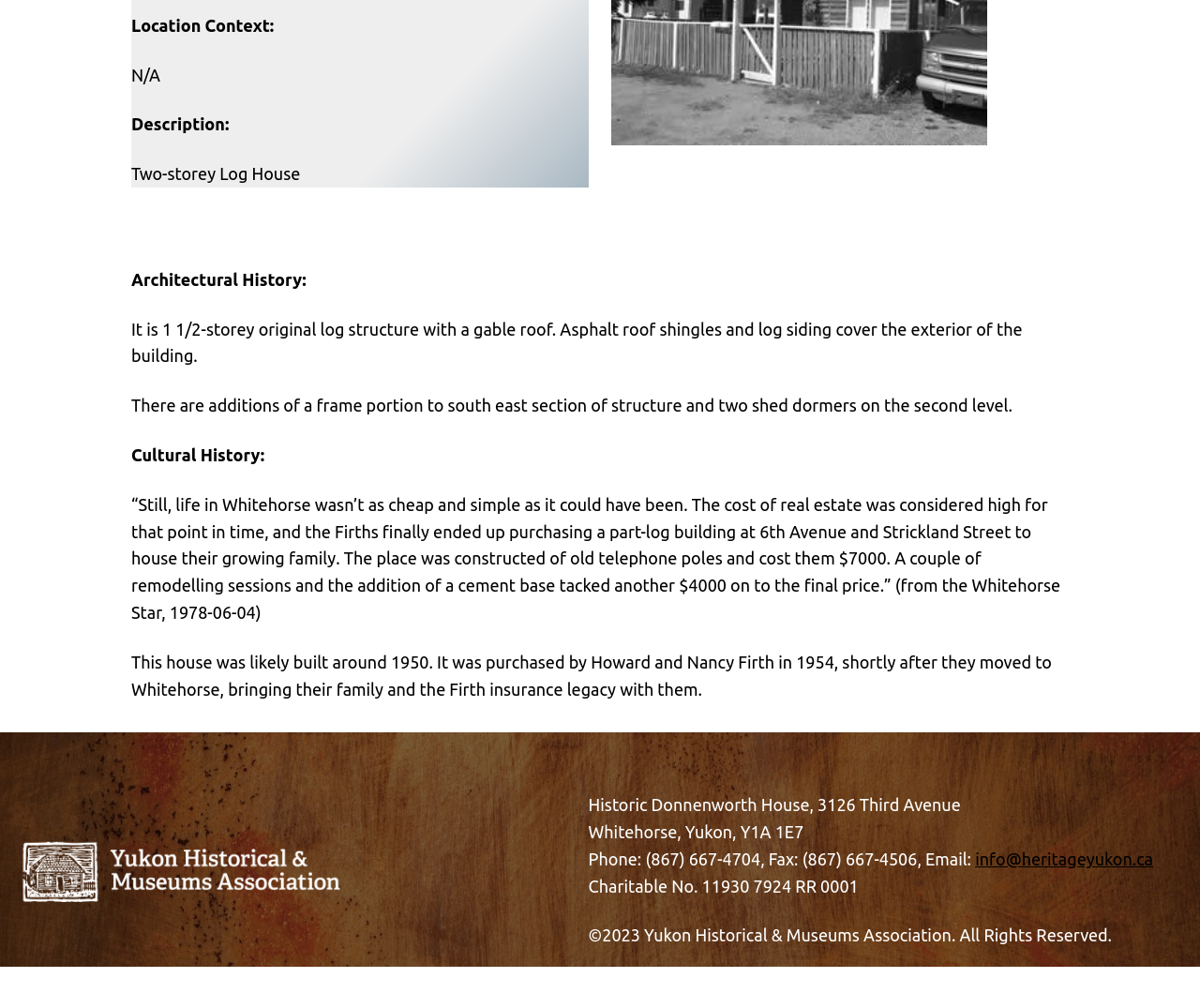Provide the bounding box coordinates of the UI element this sentence describes: "info@heritageyukon.ca".

[0.813, 0.843, 0.961, 0.861]